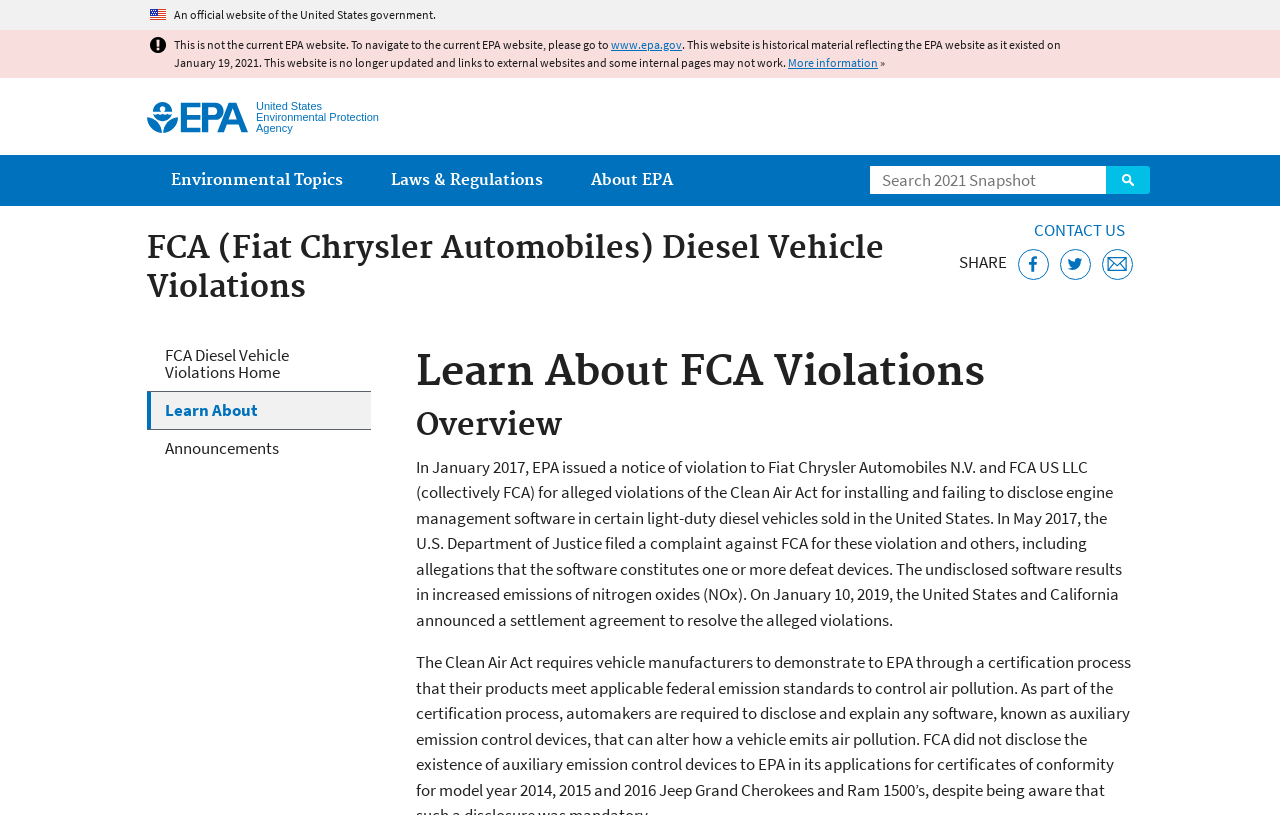Respond to the question with just a single word or phrase: 
What is the purpose of the search box?

To search the website